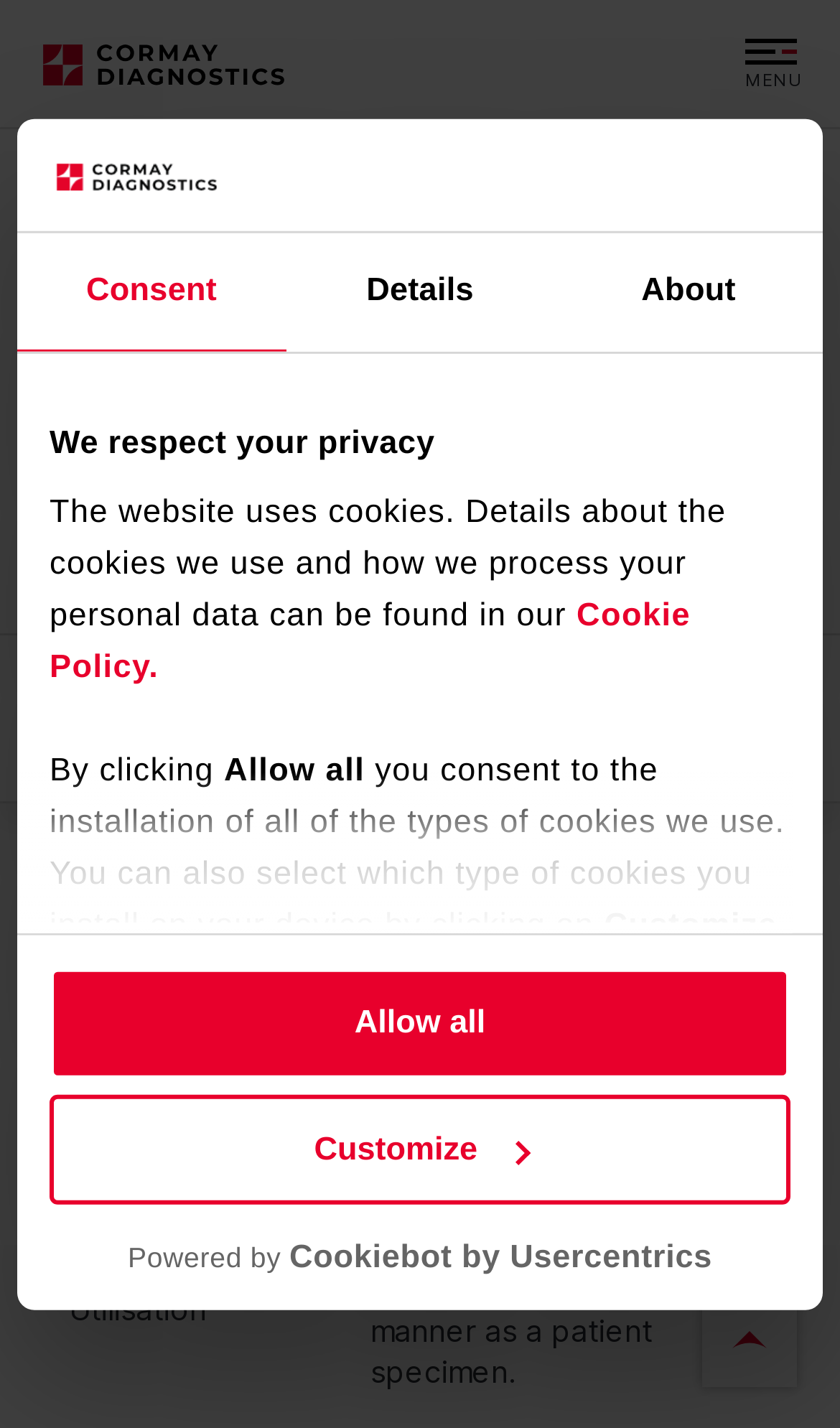Respond with a single word or phrase to the following question: What is the company name associated with the 'Cookie Policy'?

Cookiebot by Usercentrics